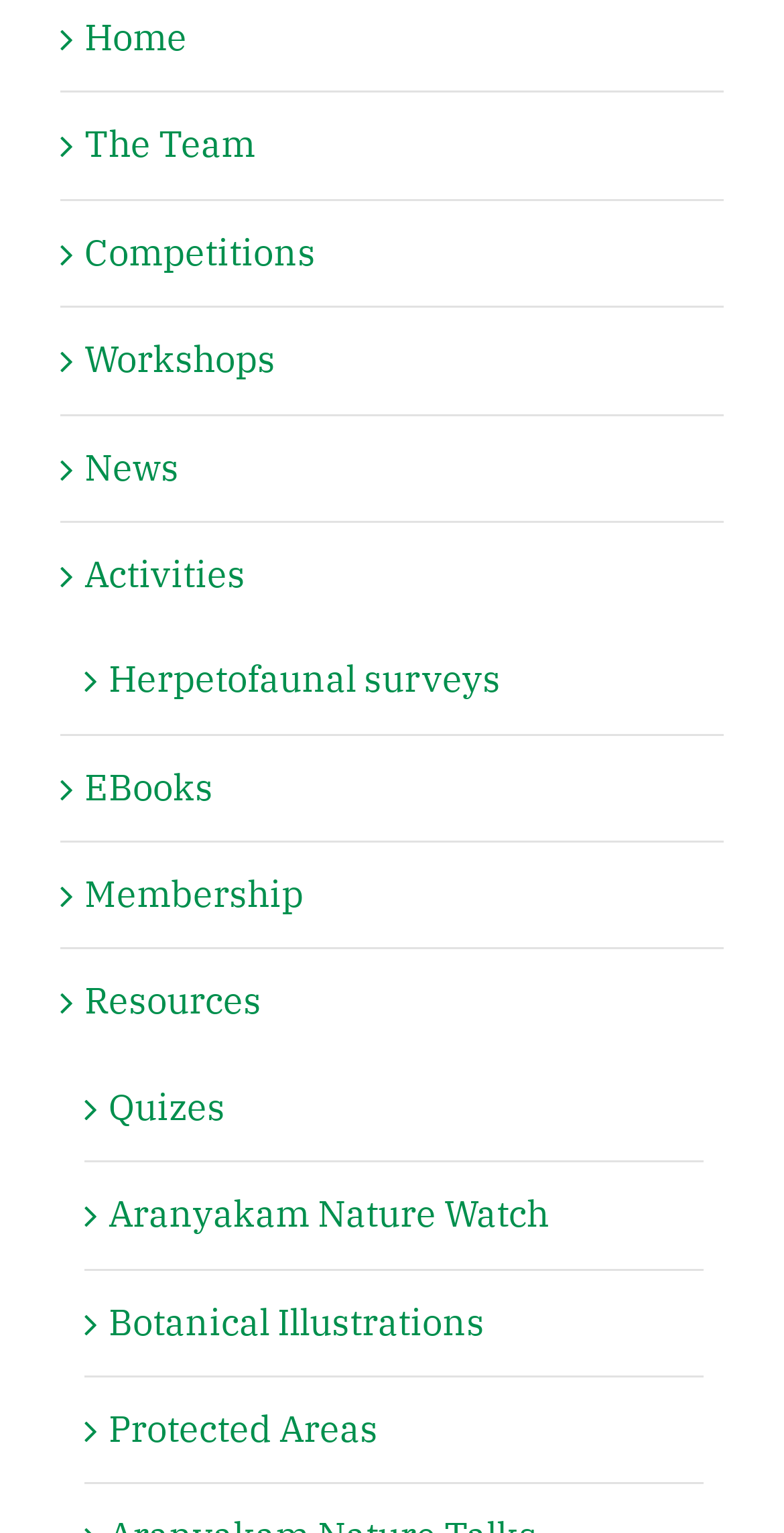Please mark the clickable region by giving the bounding box coordinates needed to complete this instruction: "explore herpetofaunal surveys".

[0.138, 0.428, 0.638, 0.458]